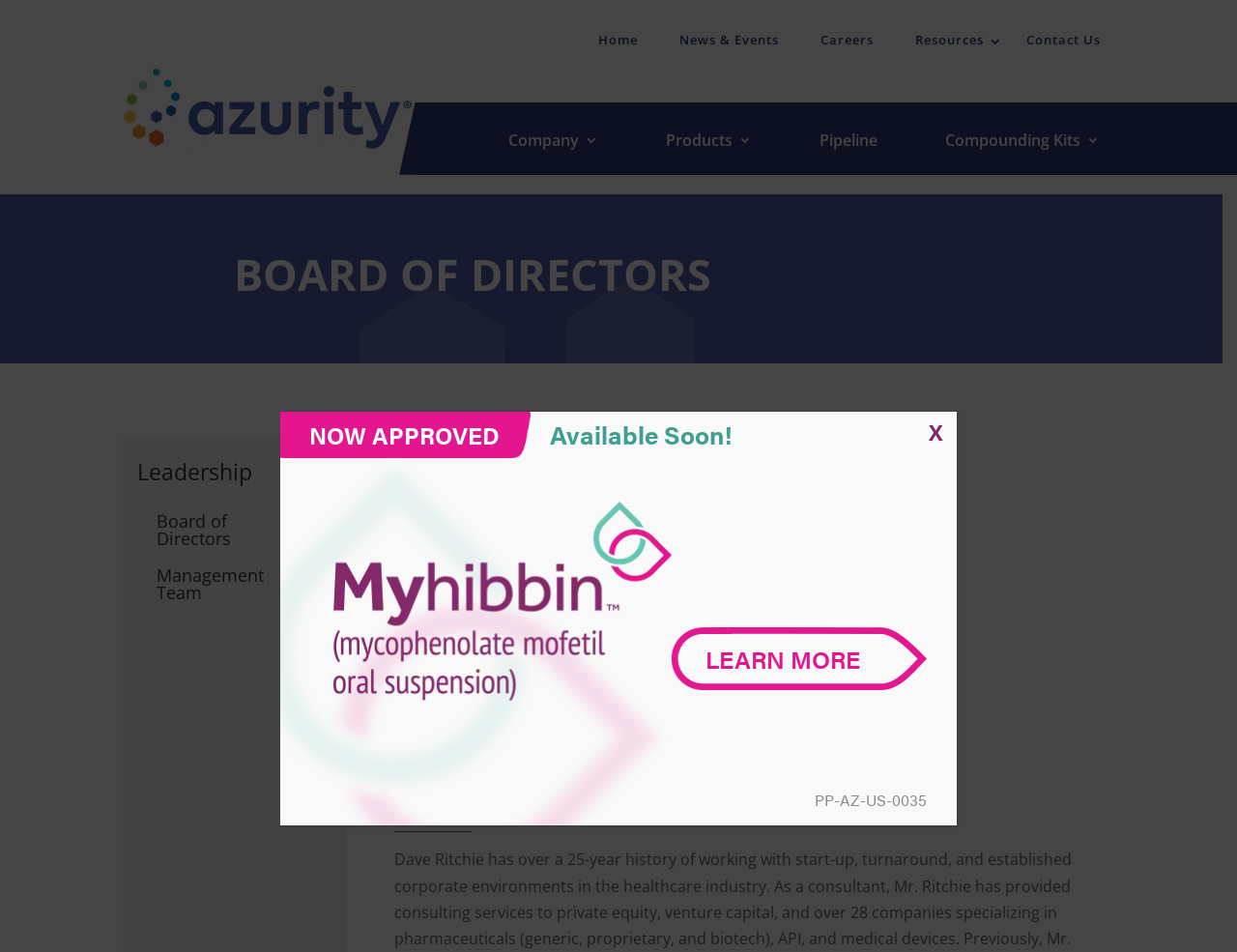Please identify the bounding box coordinates of the clickable area that will allow you to execute the instruction: "Close the popup".

[0.748, 0.436, 0.765, 0.472]